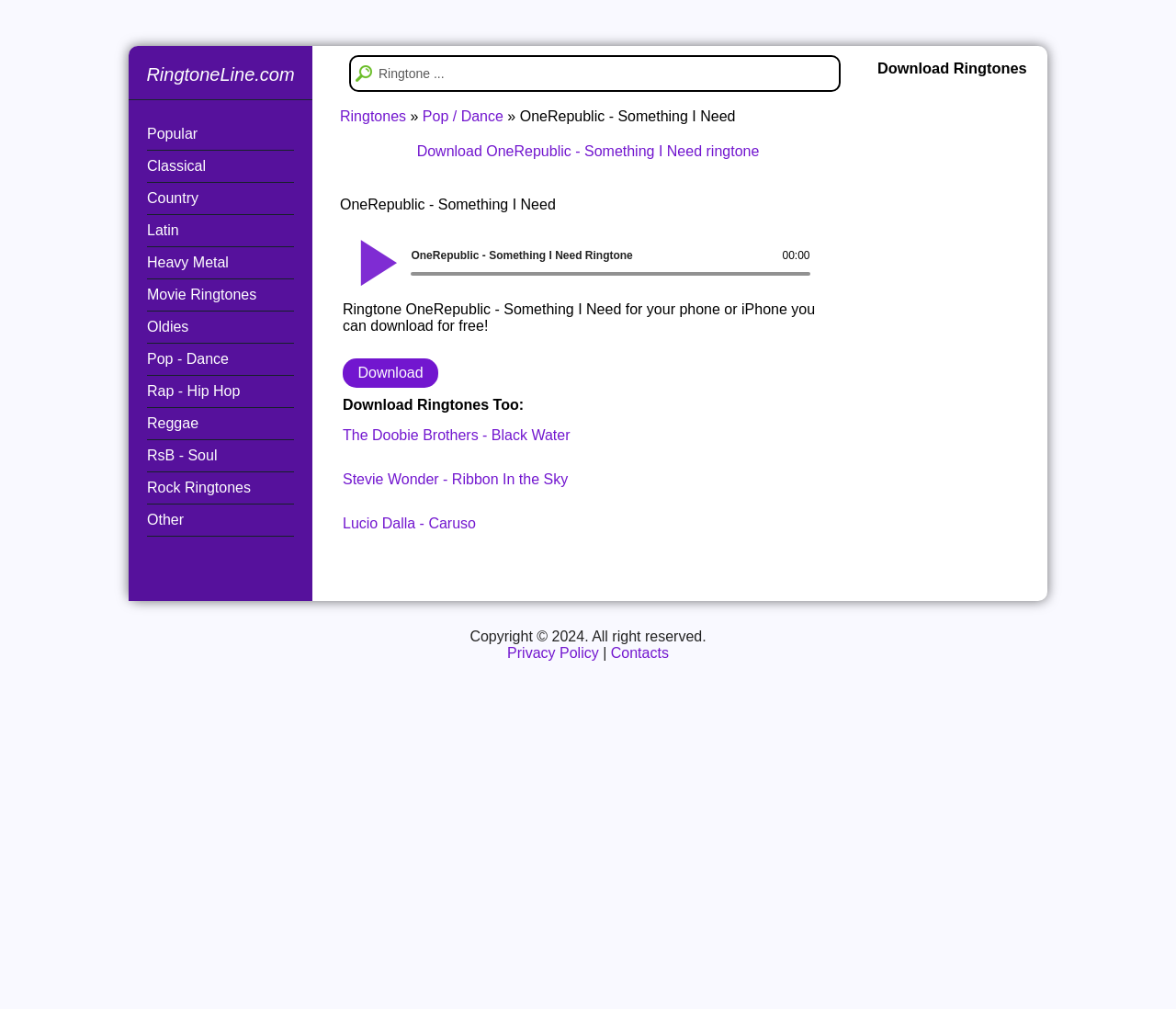Please specify the bounding box coordinates of the region to click in order to perform the following instruction: "Search for a ringtone".

[0.298, 0.056, 0.713, 0.089]